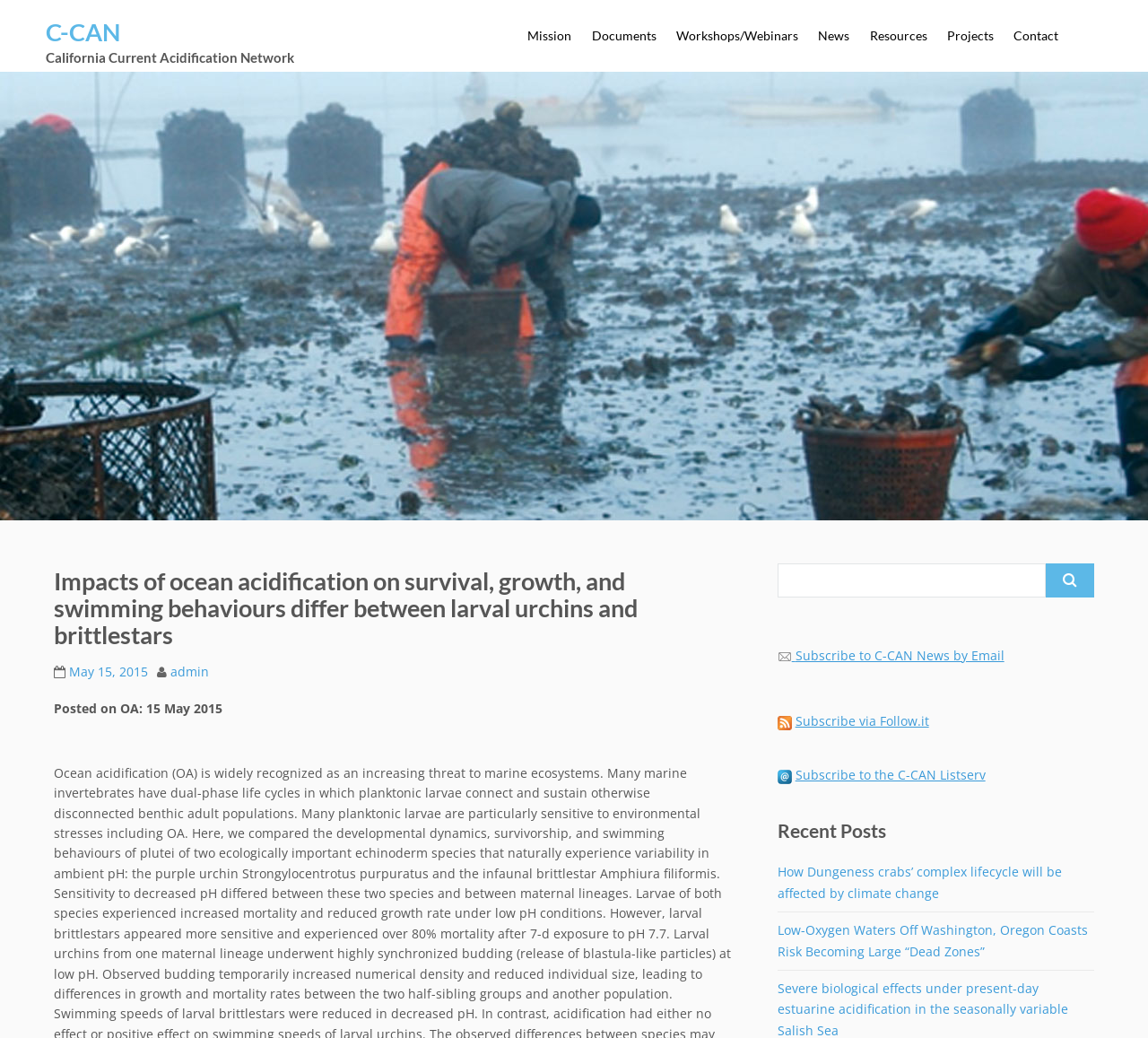Determine the bounding box coordinates of the element that should be clicked to execute the following command: "Visit the Mission page".

[0.451, 0.0, 0.507, 0.069]